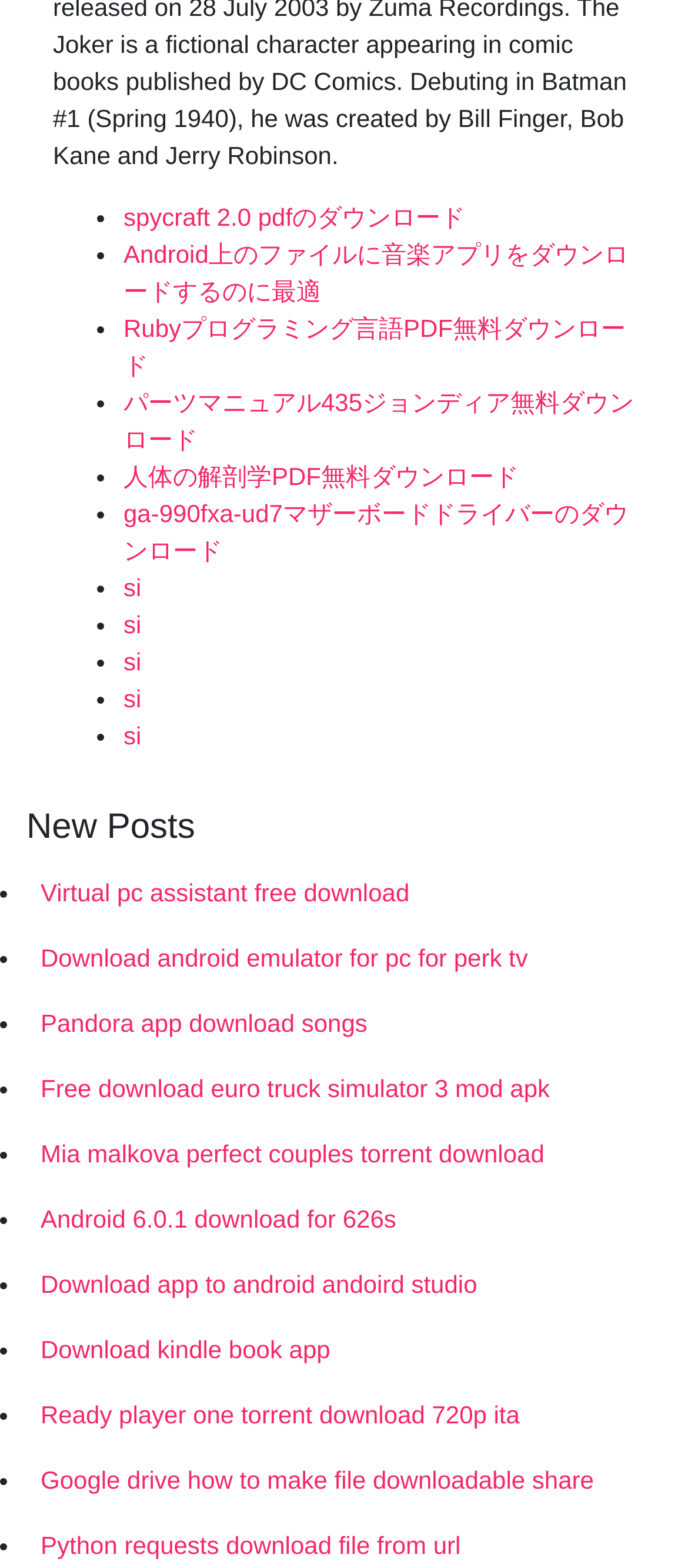Pinpoint the bounding box coordinates of the clickable element to carry out the following instruction: "Get android emulator for pc for perk tv."

[0.038, 0.59, 0.962, 0.632]